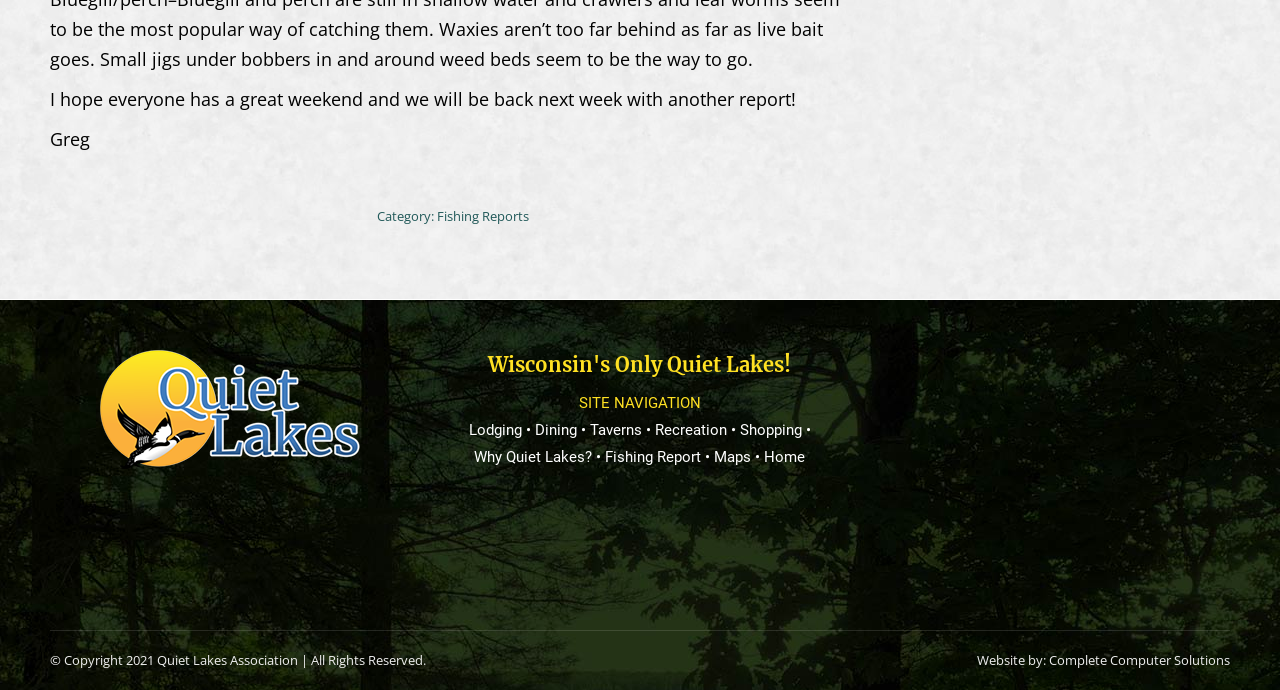What are the types of activities available on the Quiet Lakes website?
Refer to the image and provide a concise answer in one word or phrase.

Lodging, Dining, Taverns, Recreation, Shopping